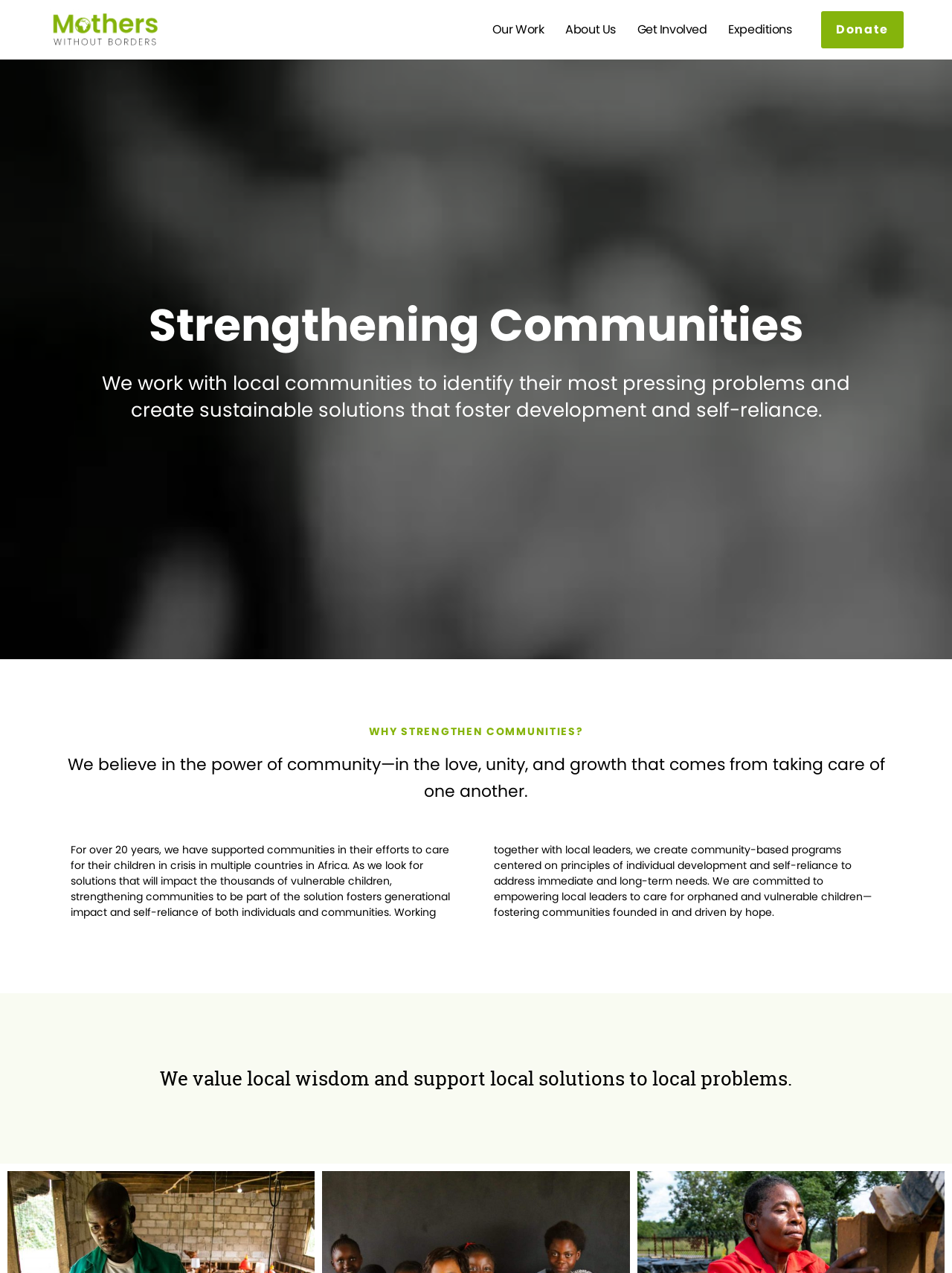Extract the bounding box coordinates of the UI element described by: "MAILING LIST". The coordinates should include four float numbers ranging from 0 to 1, e.g., [left, top, right, bottom].

None